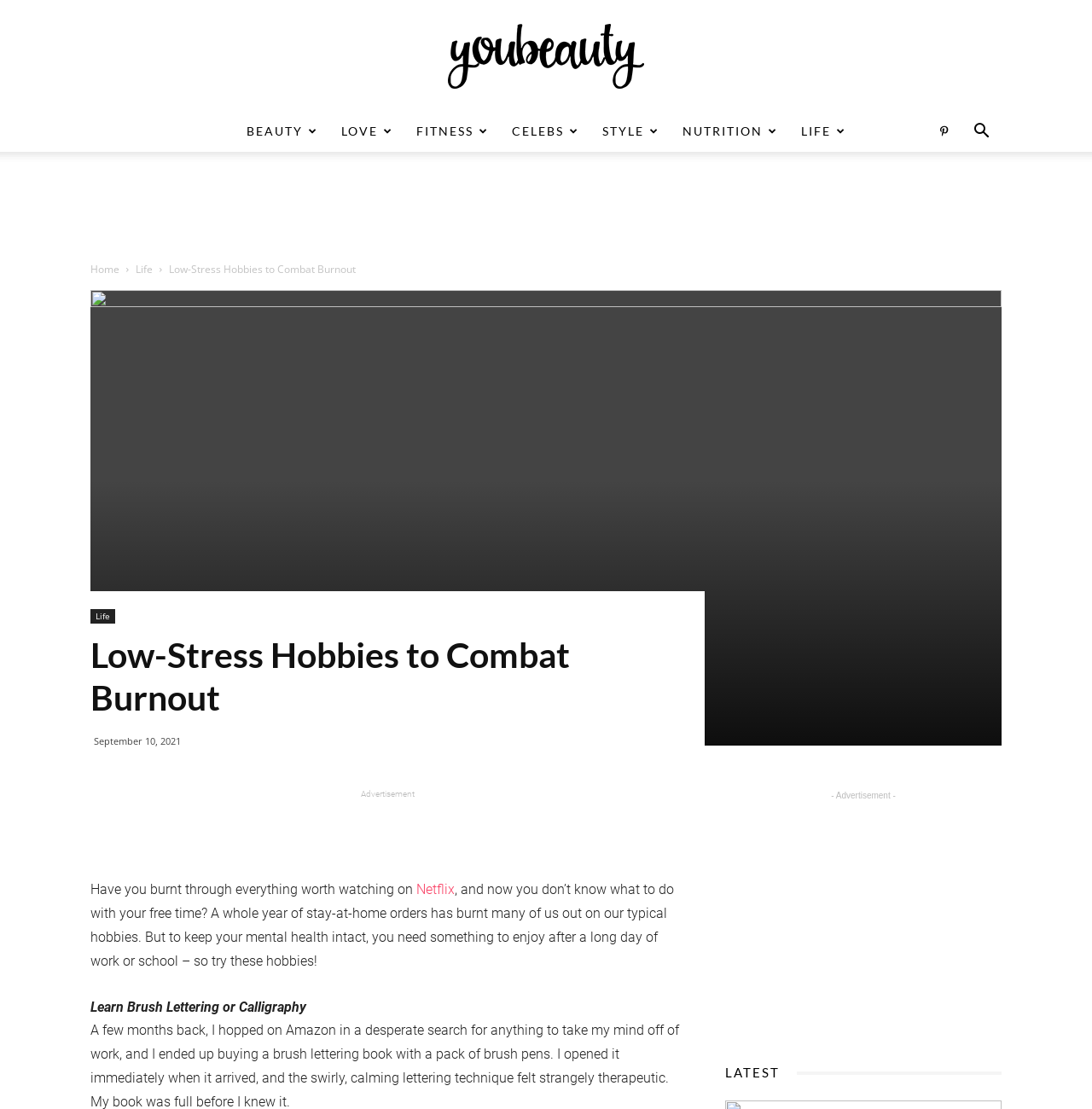What is the date of the article?
Please answer using one word or phrase, based on the screenshot.

September 10, 2021